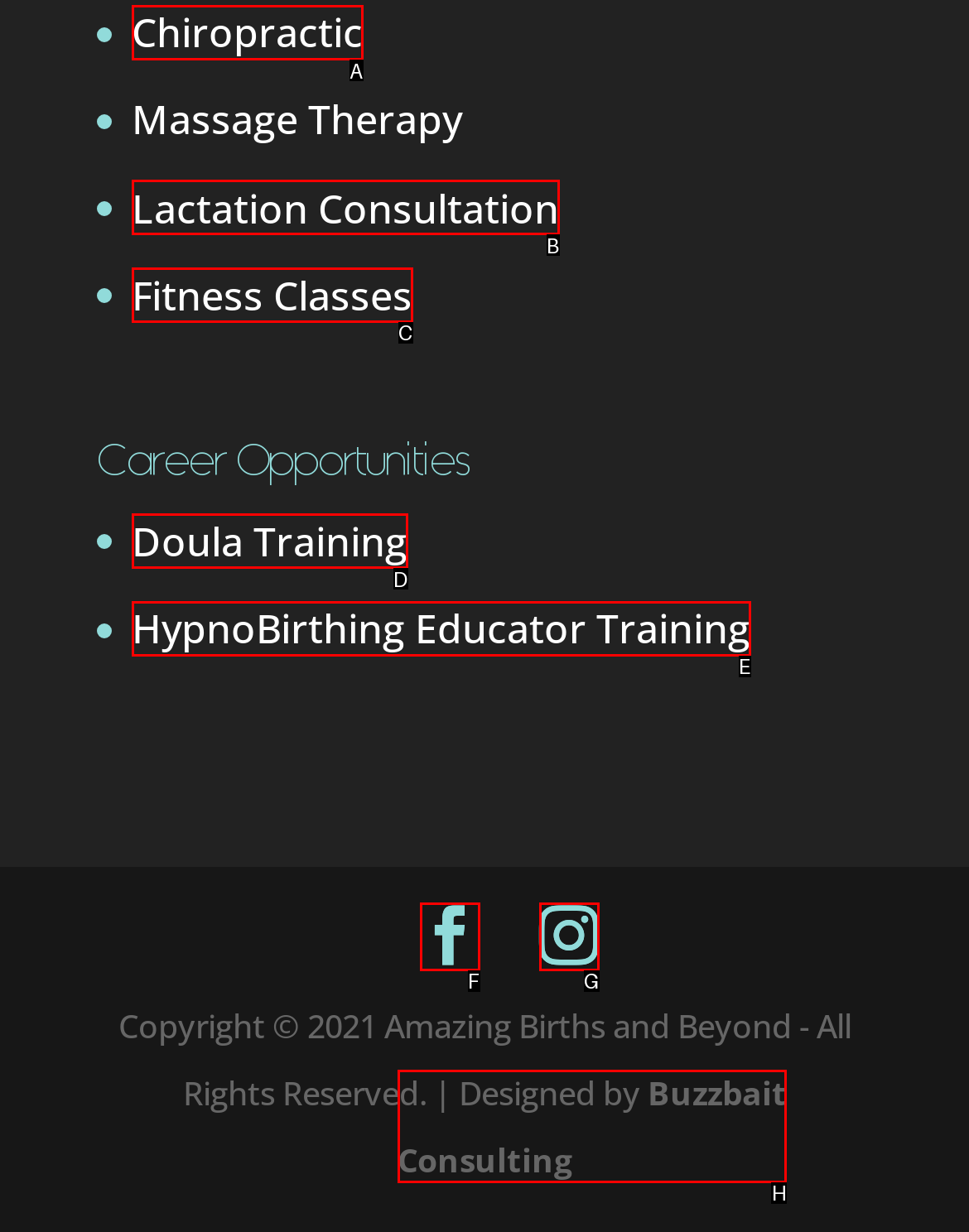Identify the HTML element that corresponds to the following description: HypnoBirthing Educator Training. Provide the letter of the correct option from the presented choices.

E